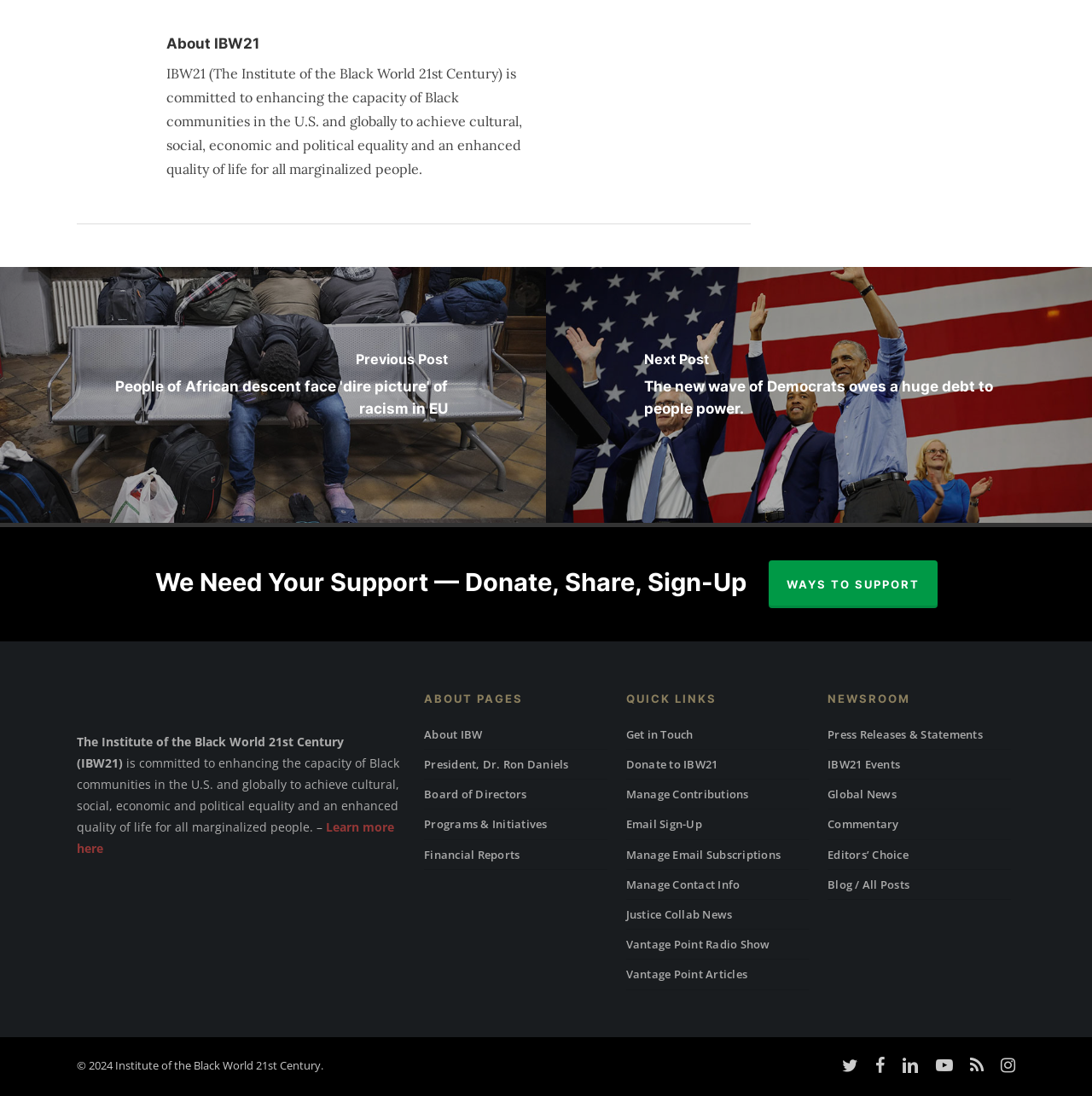Pinpoint the bounding box coordinates of the clickable element to carry out the following instruction: "Log in to the platform."

None